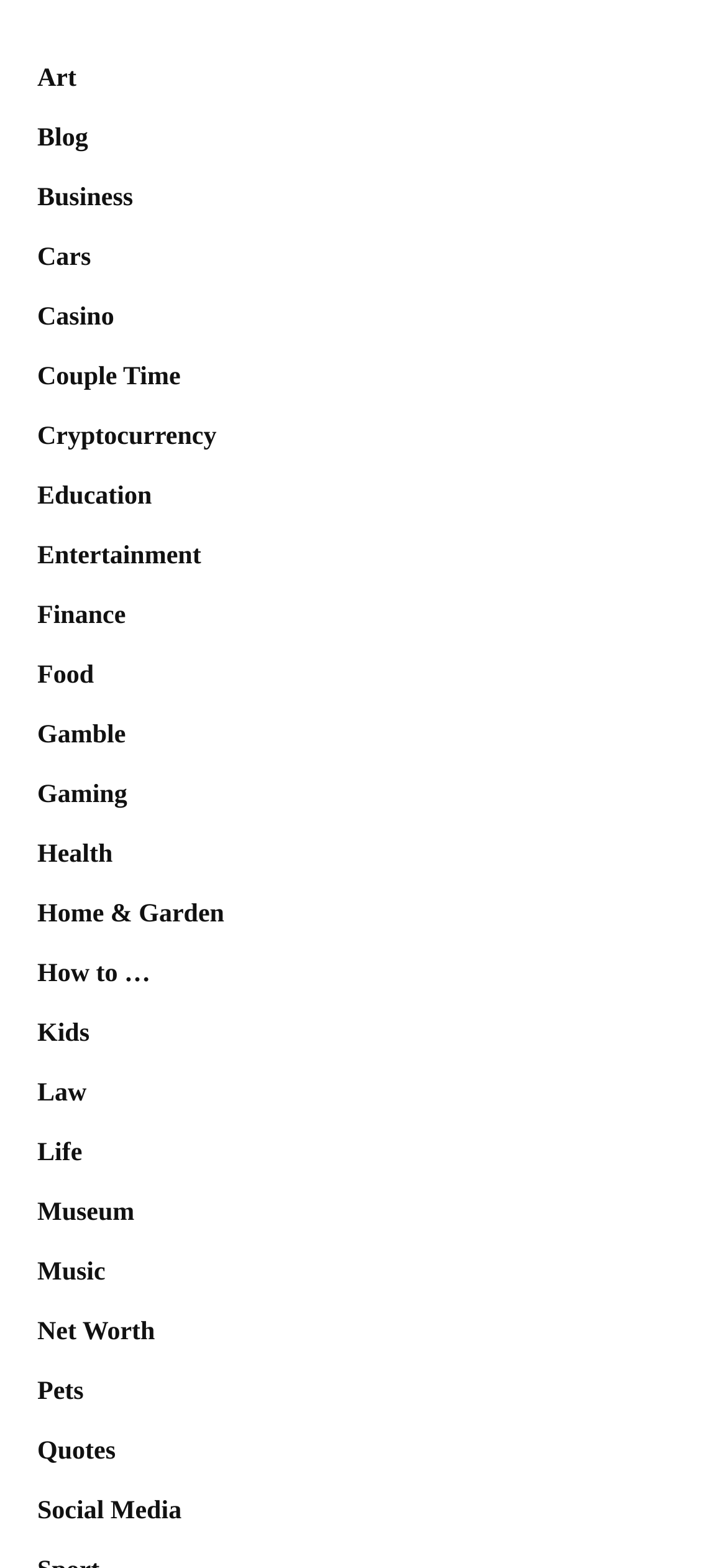From the element description: "Pets", extract the bounding box coordinates of the UI element. The coordinates should be expressed as four float numbers between 0 and 1, in the order [left, top, right, bottom].

[0.051, 0.879, 0.115, 0.897]